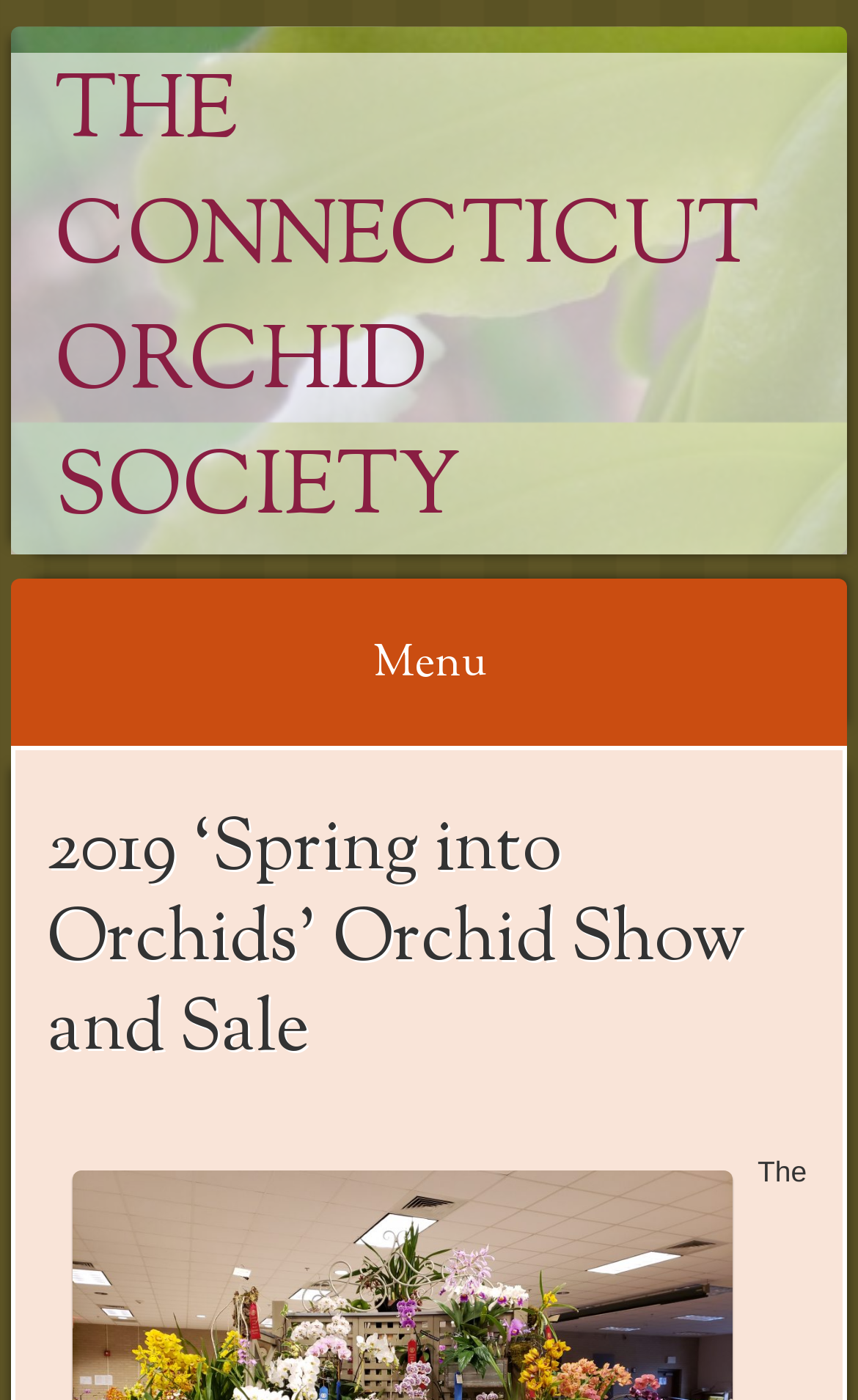Construct a comprehensive caption that outlines the webpage's structure and content.

The webpage is about the 2019 'Spring into Orchids' Orchid Show and Sale organized by The Connecticut Orchid Society. At the top left of the page, there is a link to The Connecticut Orchid Society, which is also the title of the page. Below this link, there is a larger heading with the same text, "THE CONNECTICUT ORCHID SOCIETY". 

To the right of the title, there is a heading labeled "Menu". Below the title and the "Menu" heading, there is a link to "Skip to content". This link is followed by a header section that contains the main title of the event, "2019 ‘Spring into Orchids’ Orchid Show and Sale". At the bottom right of the page, there is a static text element containing the word "The".